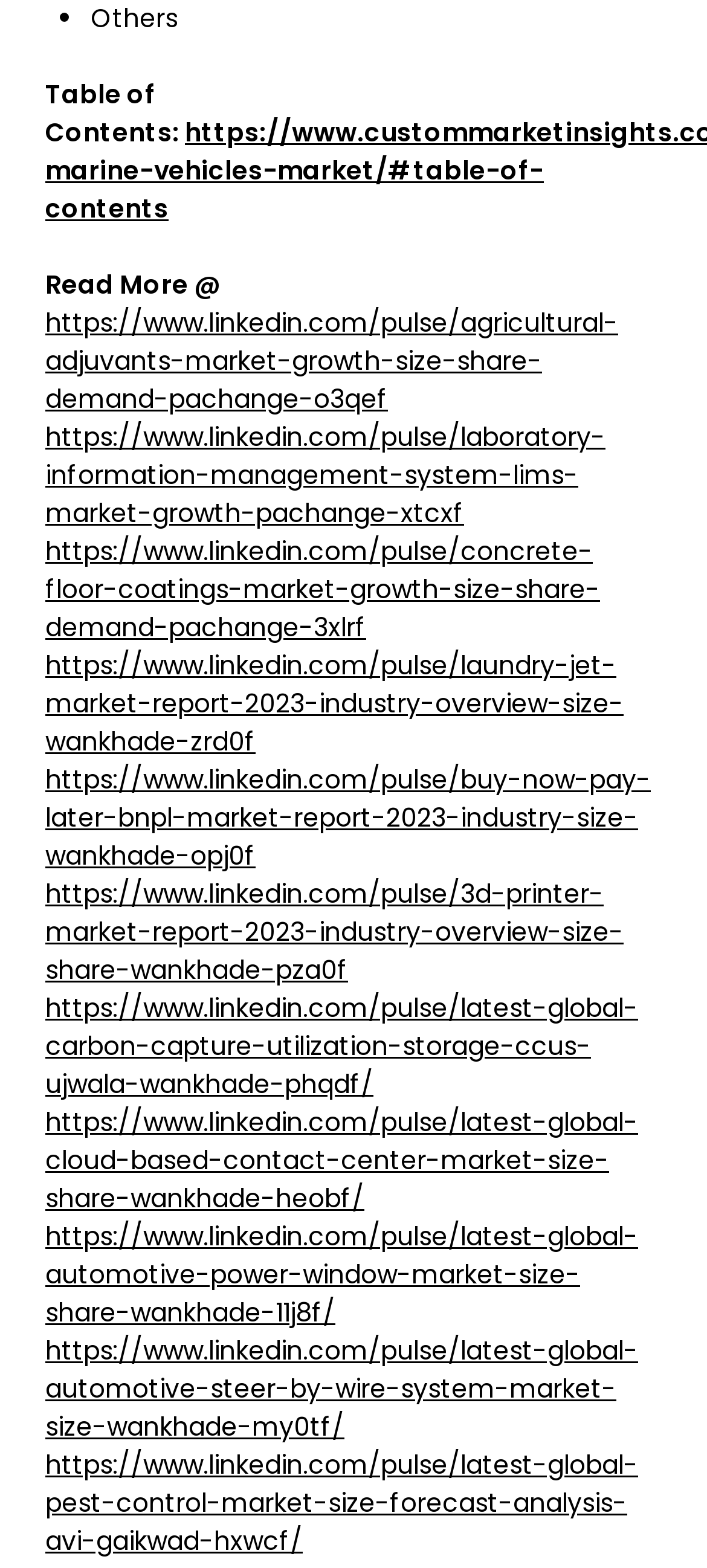Please identify the bounding box coordinates of the clickable element to fulfill the following instruction: "Check the publication date". The coordinates should be four float numbers between 0 and 1, i.e., [left, top, right, bottom].

None